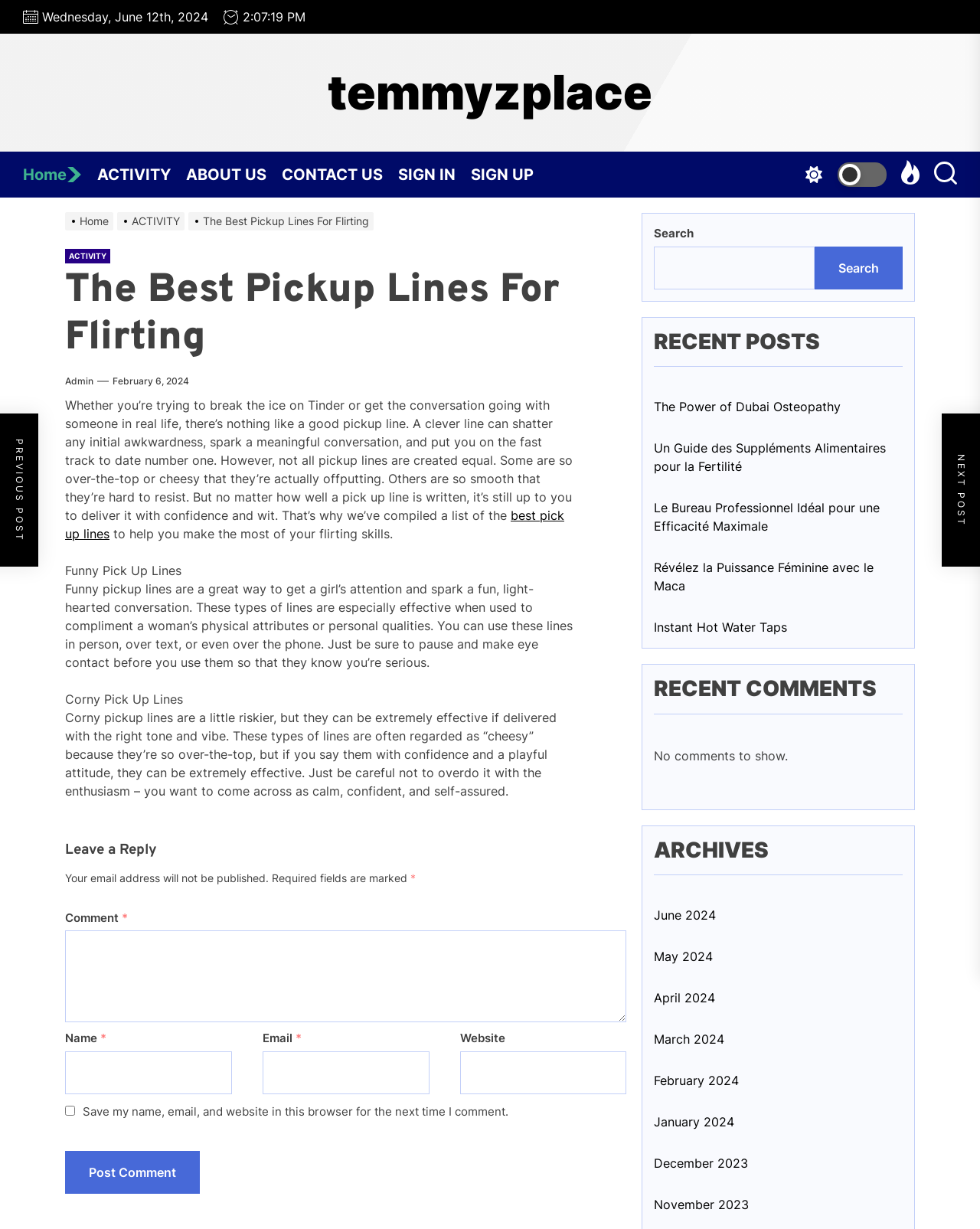What is required to post a comment?
Look at the image and respond with a single word or a short phrase.

Name, Email, and Comment